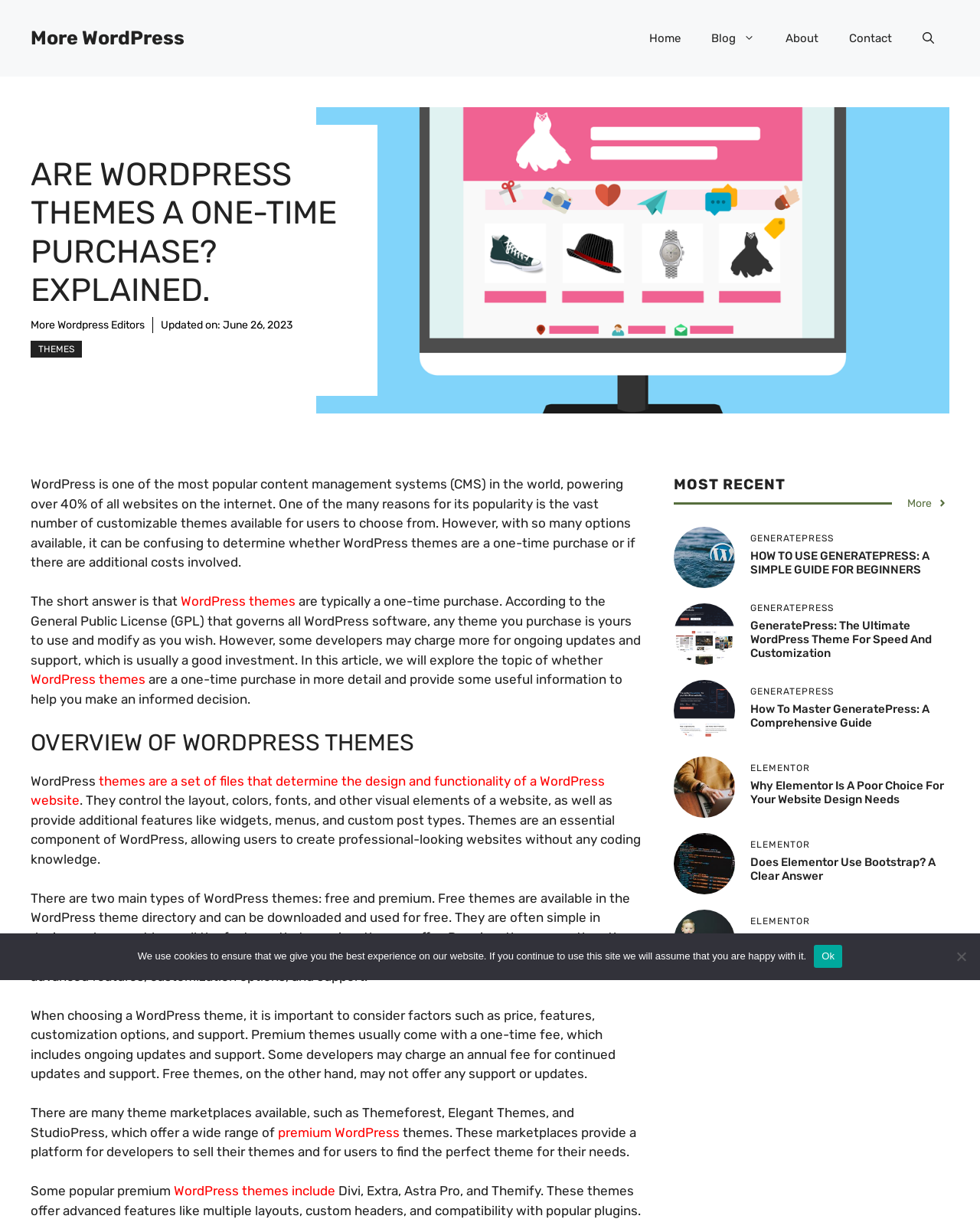What are the two main types of WordPress themes?
Give a detailed response to the question by analyzing the screenshot.

The webpage explains that there are two main types of WordPress themes: free and premium. Free themes are available in the WordPress theme directory and can be downloaded and used for free, while premium themes are available for purchase from theme marketplaces or individual developers and offer more advanced features, customization options, and support.